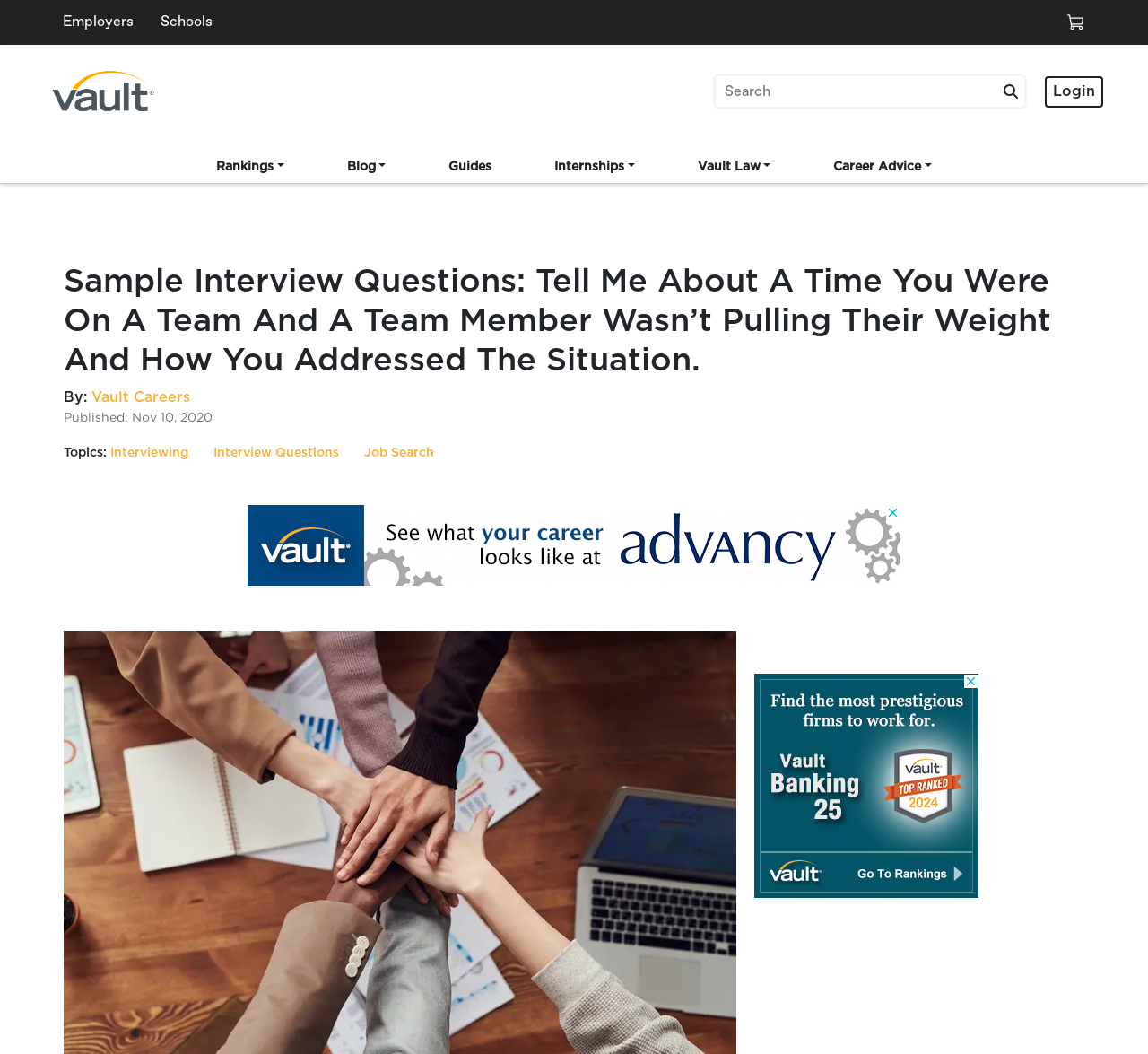What is the main heading of this webpage? Please extract and provide it.

Sample Interview Questions: Tell Me About A Time You Were On A Team And A Team Member Wasn’t Pulling Their Weight And How You Addressed The Situation.